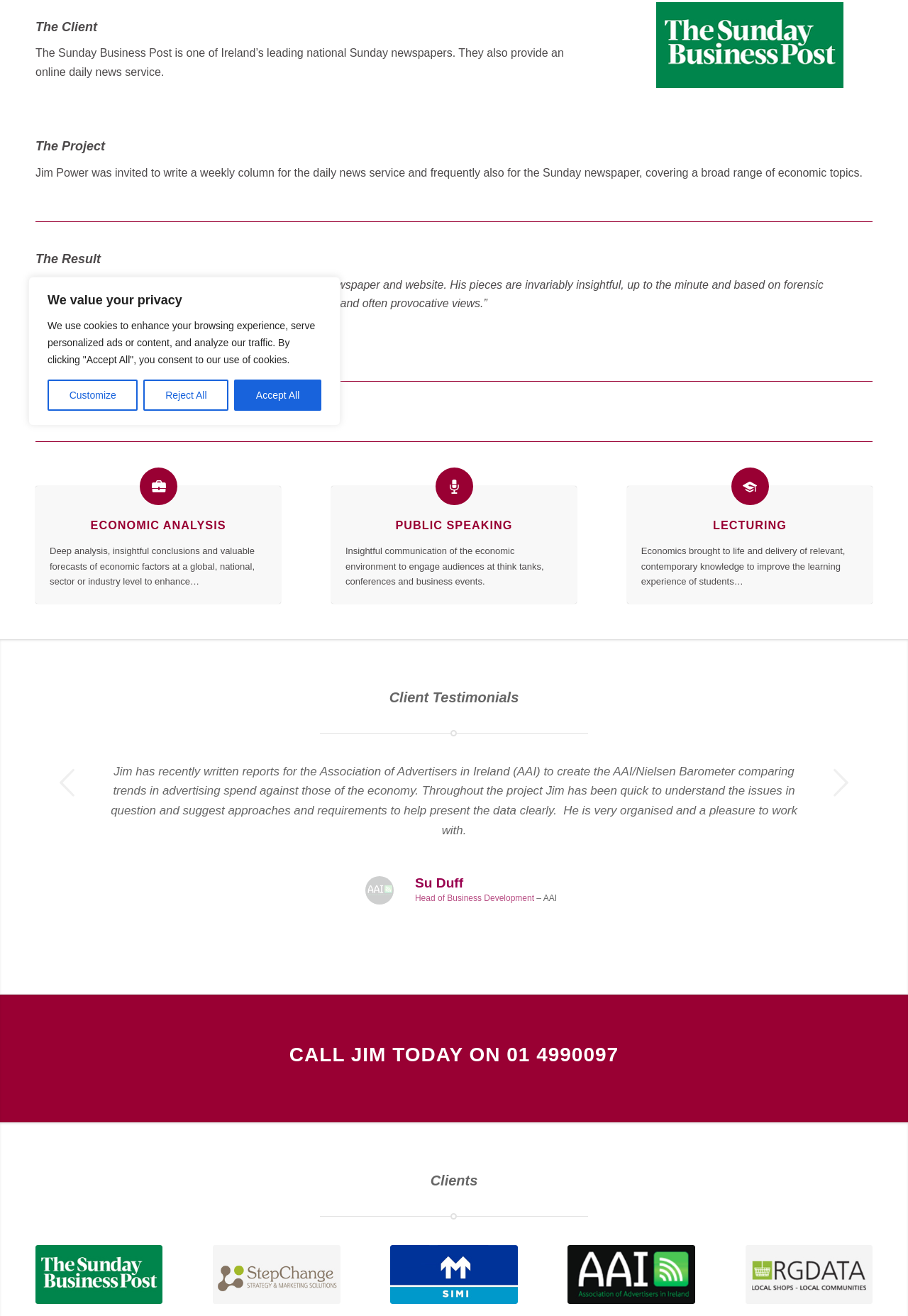Identify the bounding box coordinates for the UI element mentioned here: "Public Speaking". Provide the coordinates as four float values between 0 and 1, i.e., [left, top, right, bottom].

[0.436, 0.394, 0.564, 0.404]